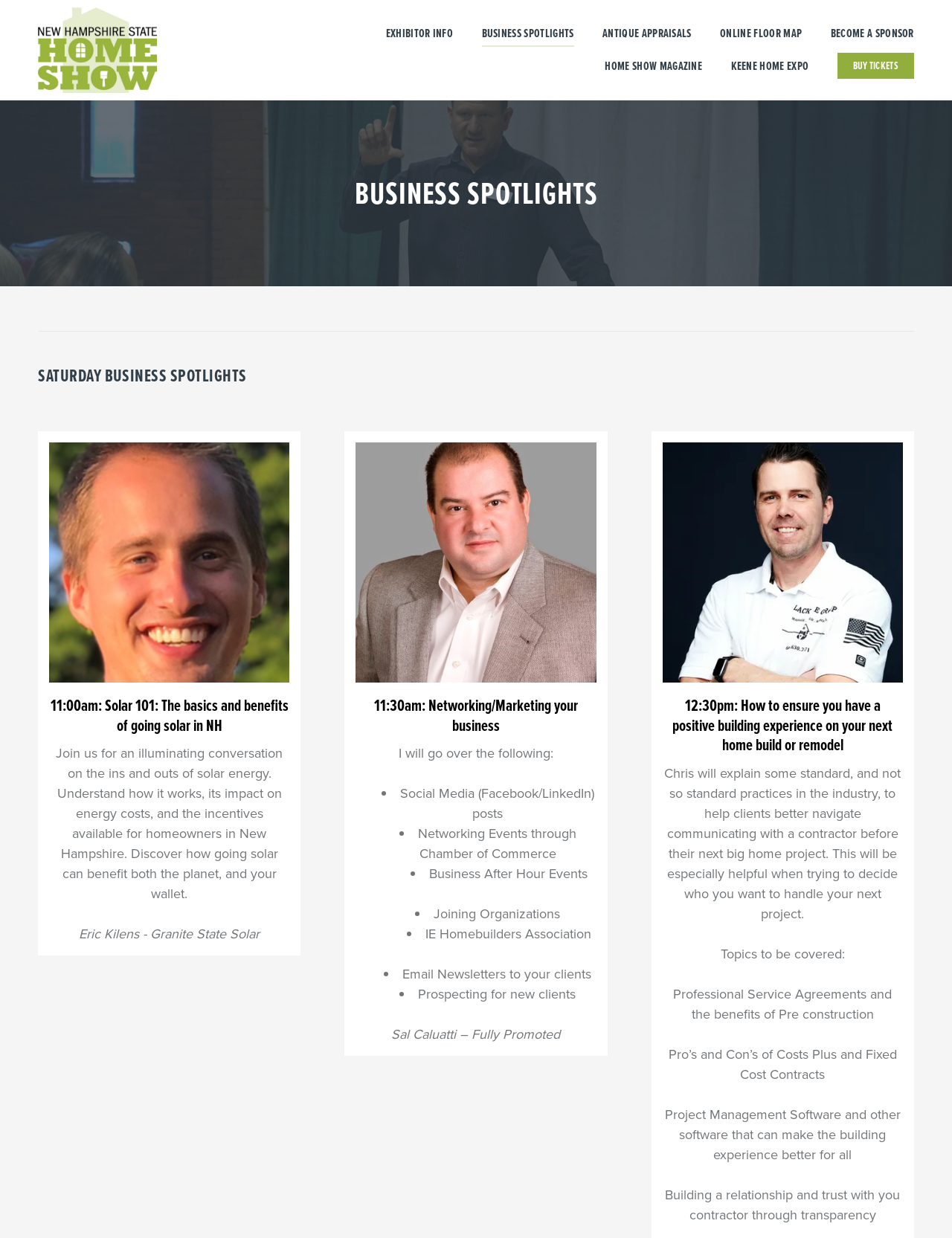Identify the bounding box coordinates for the region to click in order to carry out this instruction: "Click 11:00am: Solar 101: The basics and benefits of going solar in NH". Provide the coordinates using four float numbers between 0 and 1, formatted as [left, top, right, bottom].

[0.052, 0.562, 0.304, 0.601]